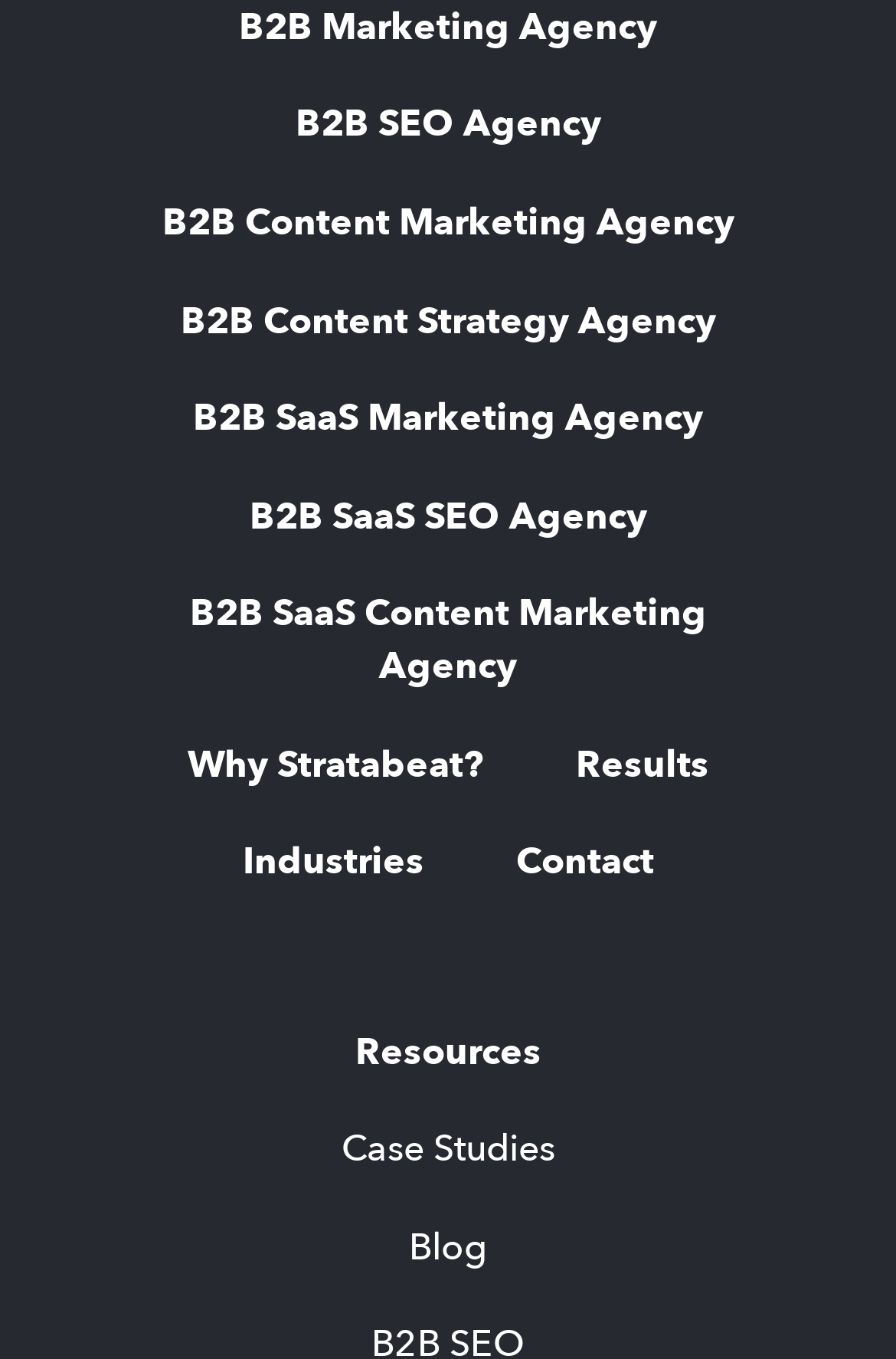How many links are there in the top section?
Based on the screenshot, give a detailed explanation to answer the question.

To answer this question, I counted the number of links in the top section of the webpage, which are 'B2B Marketing Agency', 'B2B SEO Agency', 'B2B Content Marketing Agency', 'B2B Content Strategy Agency', 'B2B SaaS Marketing Agency', and 'B2B SaaS SEO Agency'. There are 6 links in total.